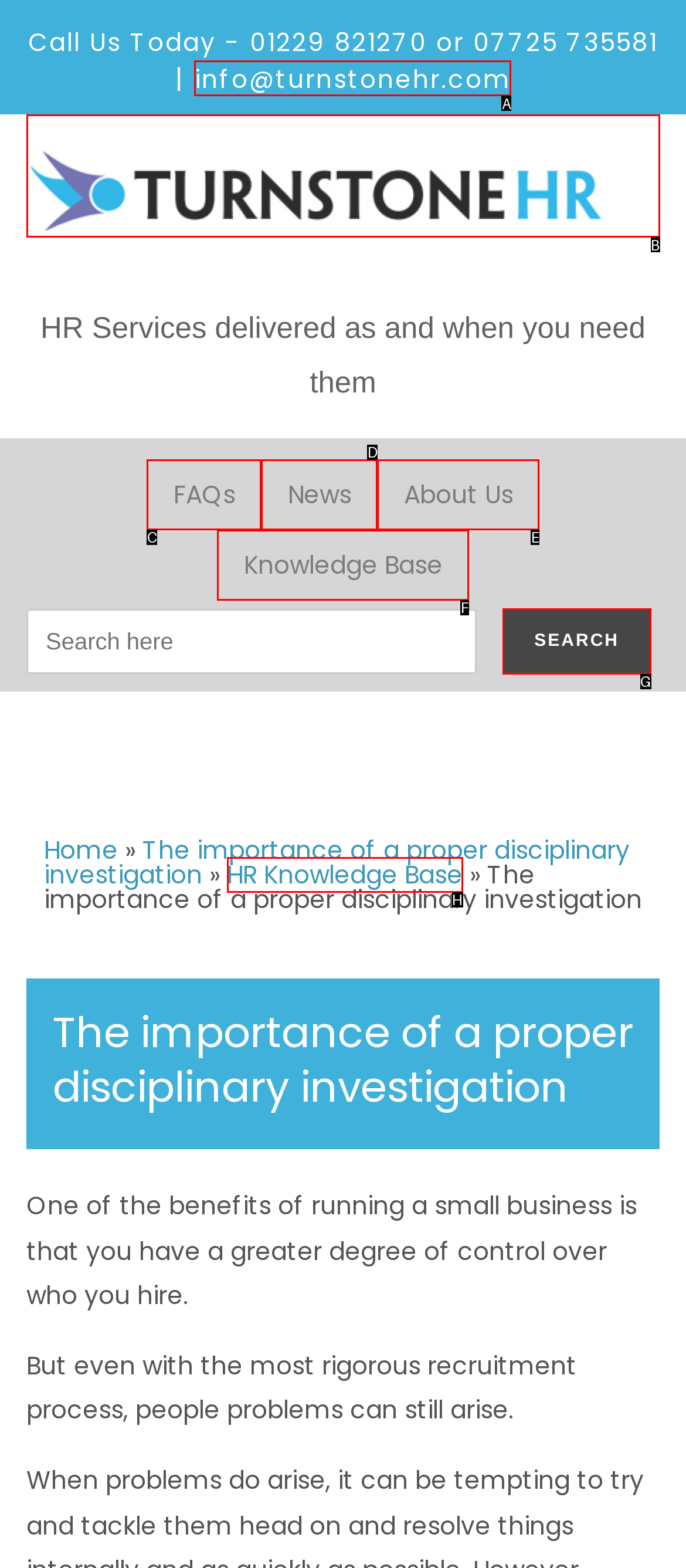Tell me the letter of the correct UI element to click for this instruction: Search for something. Answer with the letter only.

G